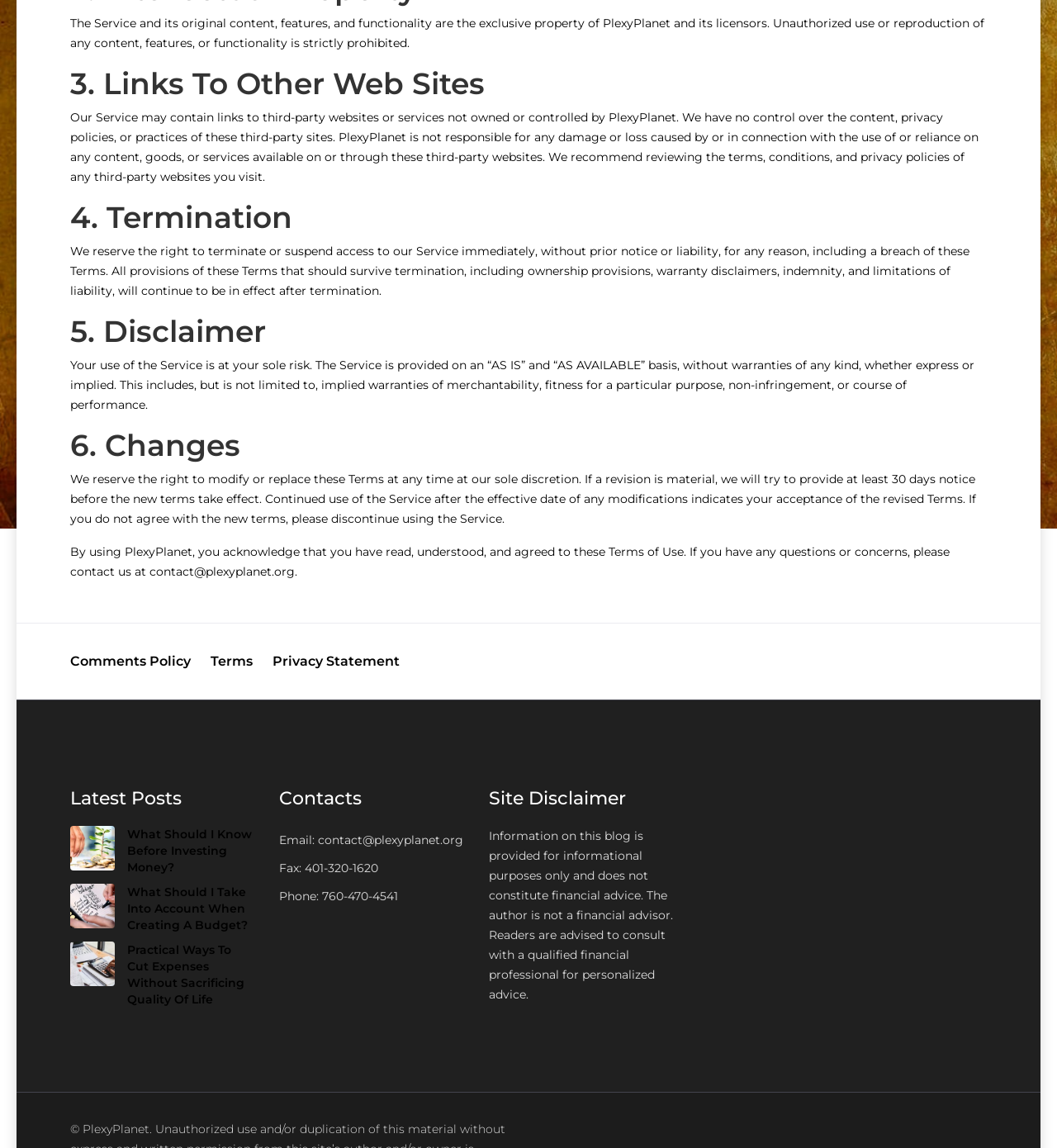Show the bounding box coordinates for the HTML element described as: "Terms".

[0.199, 0.569, 0.239, 0.583]